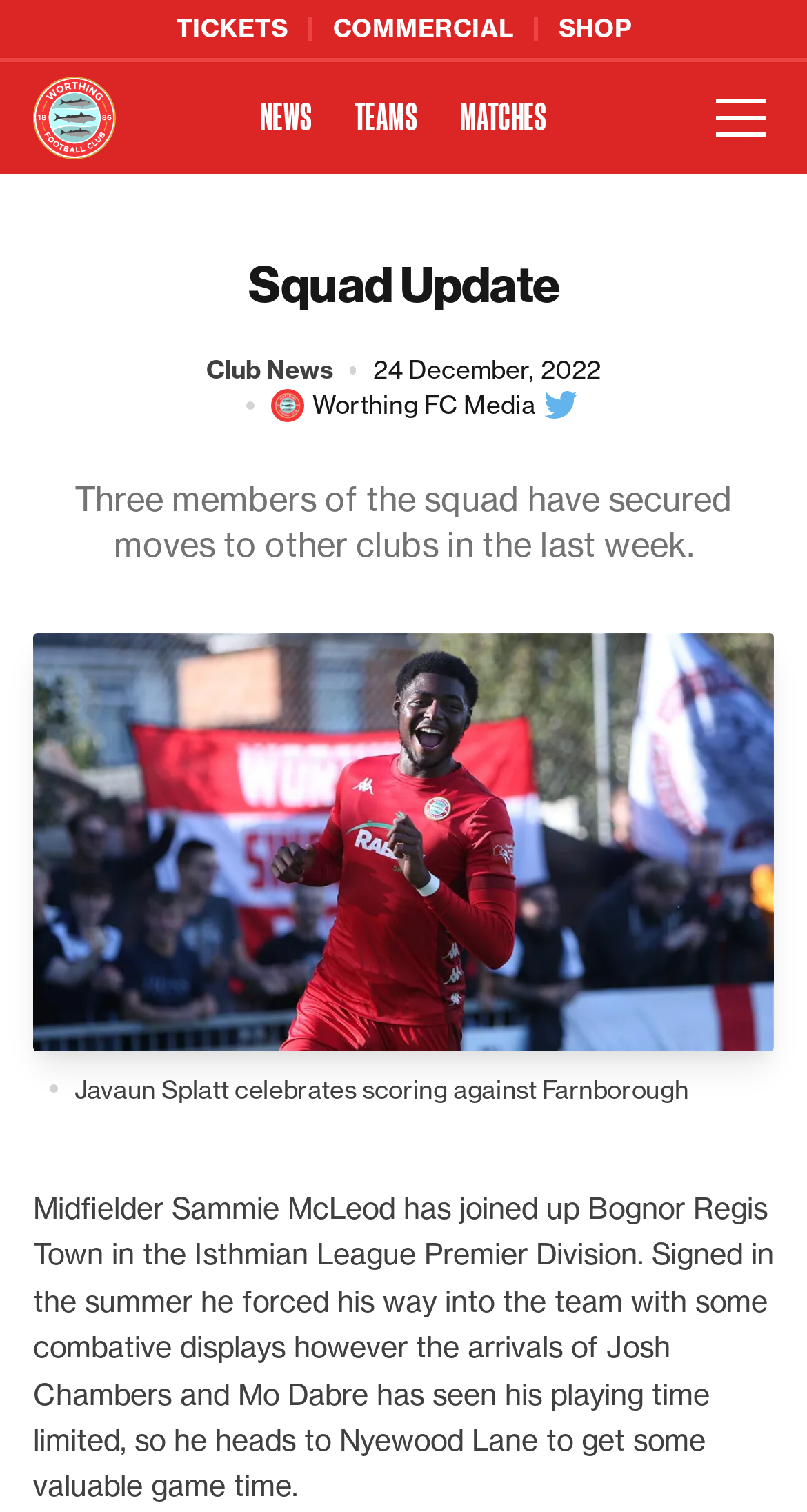Please determine the bounding box coordinates of the element to click in order to execute the following instruction: "Visit Worthing FC official website". The coordinates should be four float numbers between 0 and 1, specified as [left, top, right, bottom].

[0.041, 0.062, 0.144, 0.105]